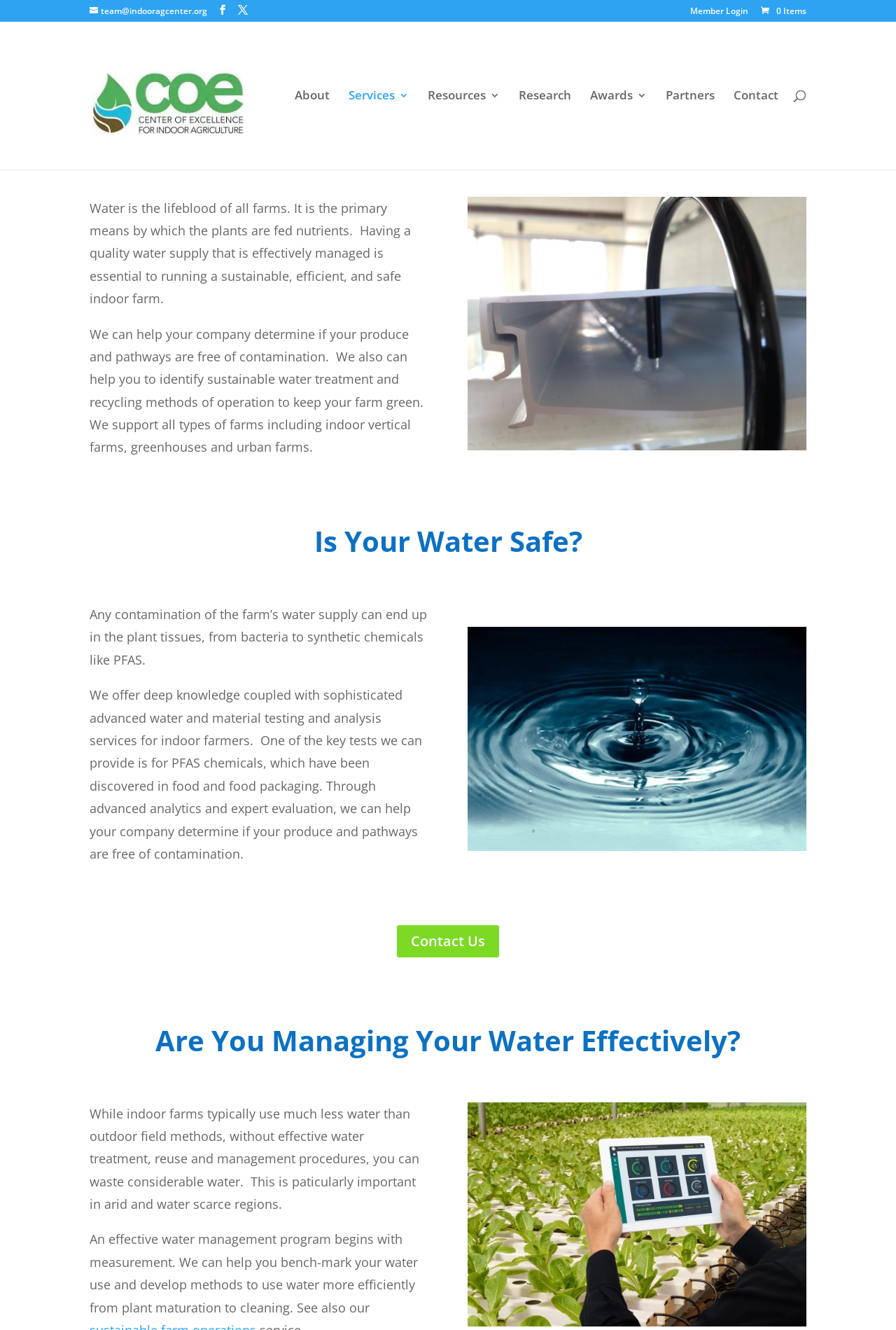What is the role of measurement in an effective water management program?
Offer a detailed and full explanation in response to the question.

The webpage states that an effective water management program begins with measurement, which involves benchmarking water use to develop methods to use water more efficiently from plant maturation to cleaning.